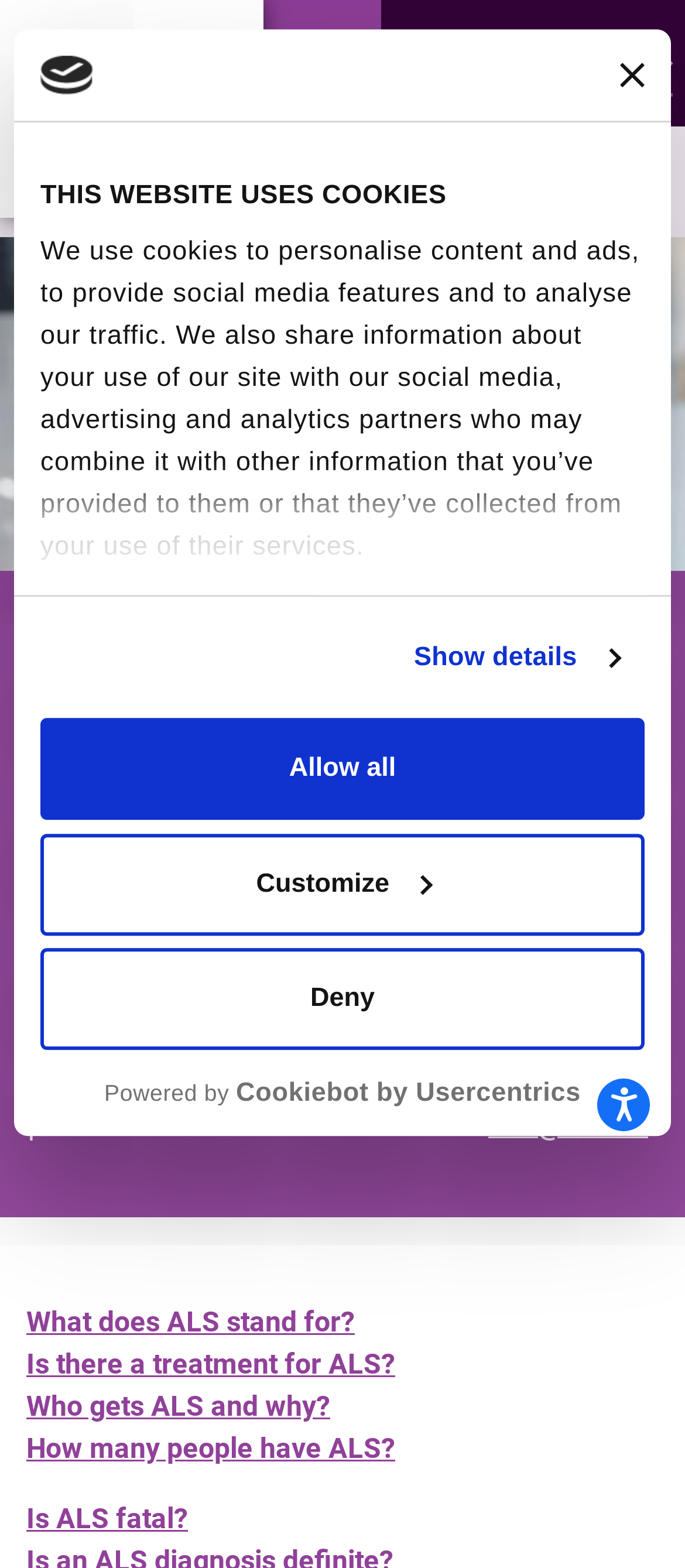What topics are covered in the FAQs?
Based on the screenshot, provide a one-word or short-phrase response.

ALS basics and research